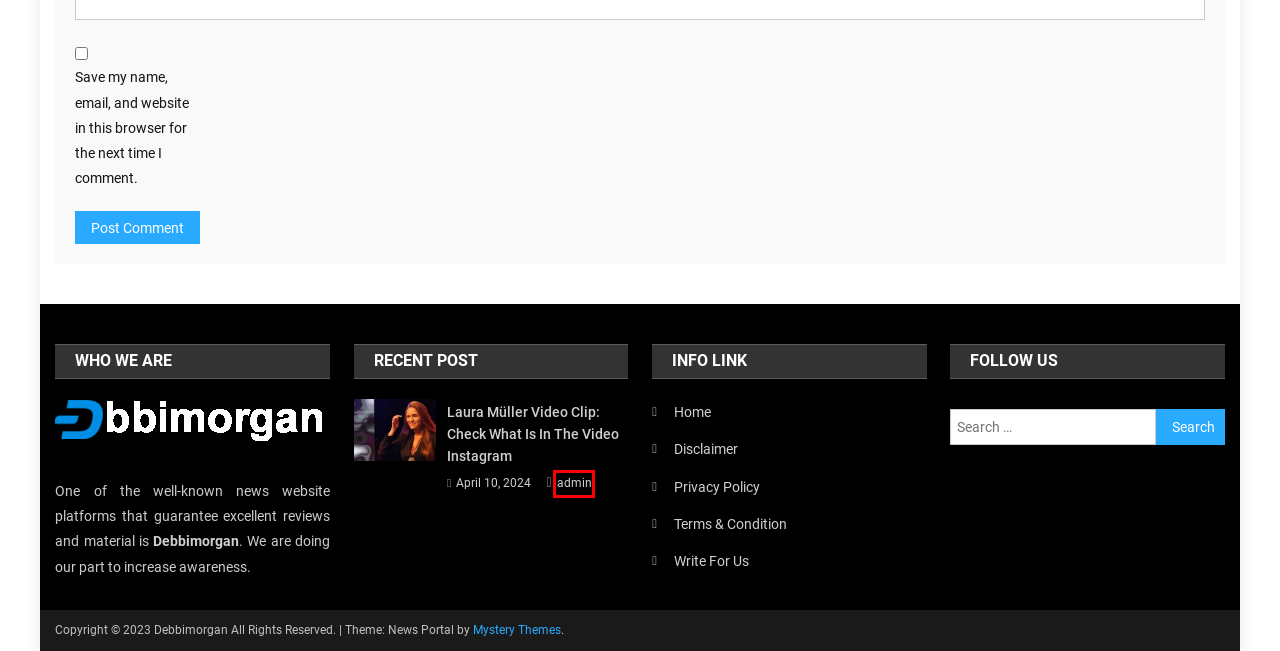You have a screenshot of a webpage, and a red bounding box highlights an element. Select the webpage description that best fits the new page after clicking the element within the bounding box. Options are:
A. admin - Debbimorgan
B. Reviews - Debbimorgan
C. Technology - Debbimorgan
D. Education - Debbimorgan
E. Blockchain - Debbimorgan
F. Write for Us General Guest Post: Read Great Details That Are Needed To Write A Guest Post!
G. Debbimorgan - The Trendy News & Online Website Reviews
H. Mystery Themes- Free and Premium WordPress Themes

A